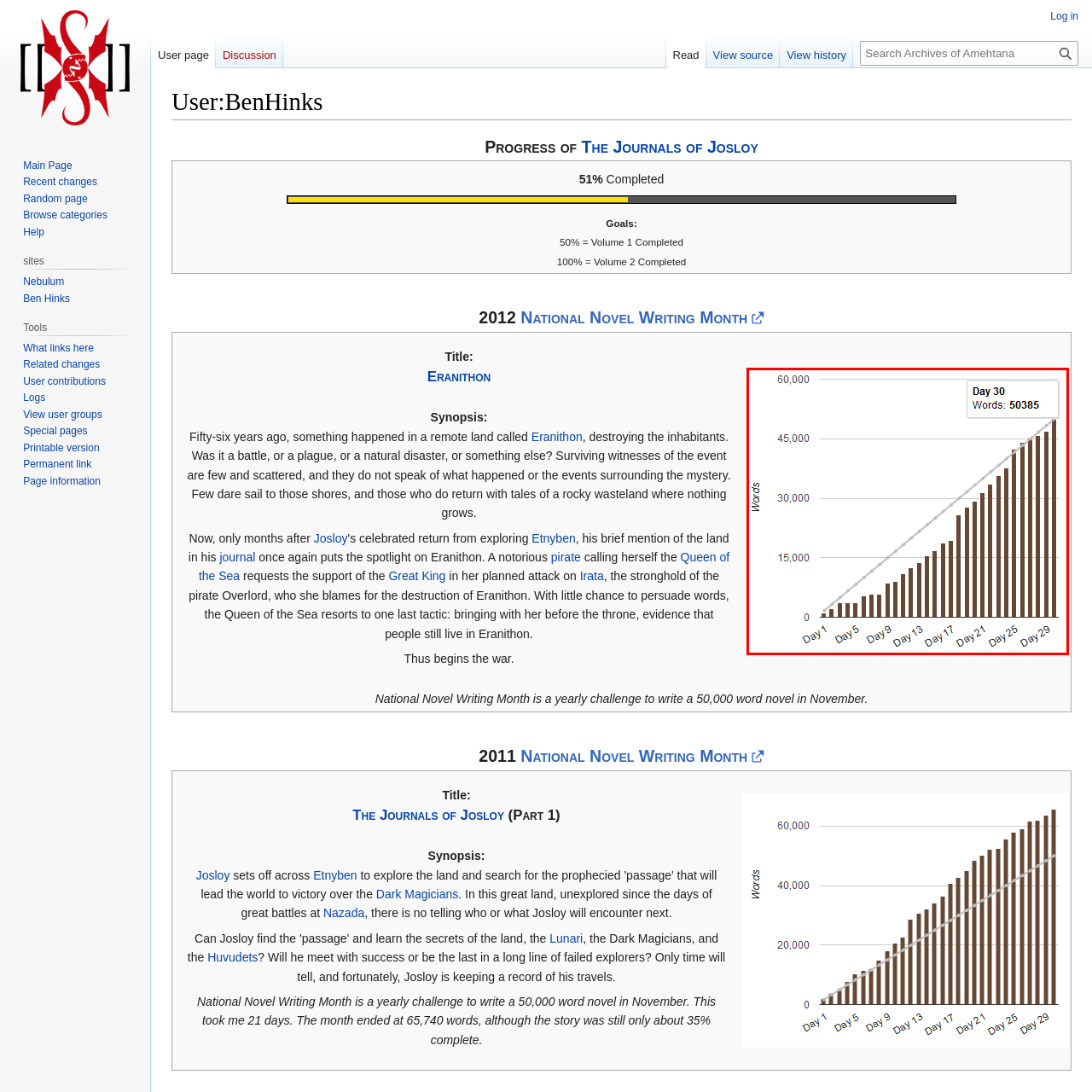How many days are tracked in the writing challenge?
Inspect the highlighted part of the image and provide a single word or phrase as your answer.

30